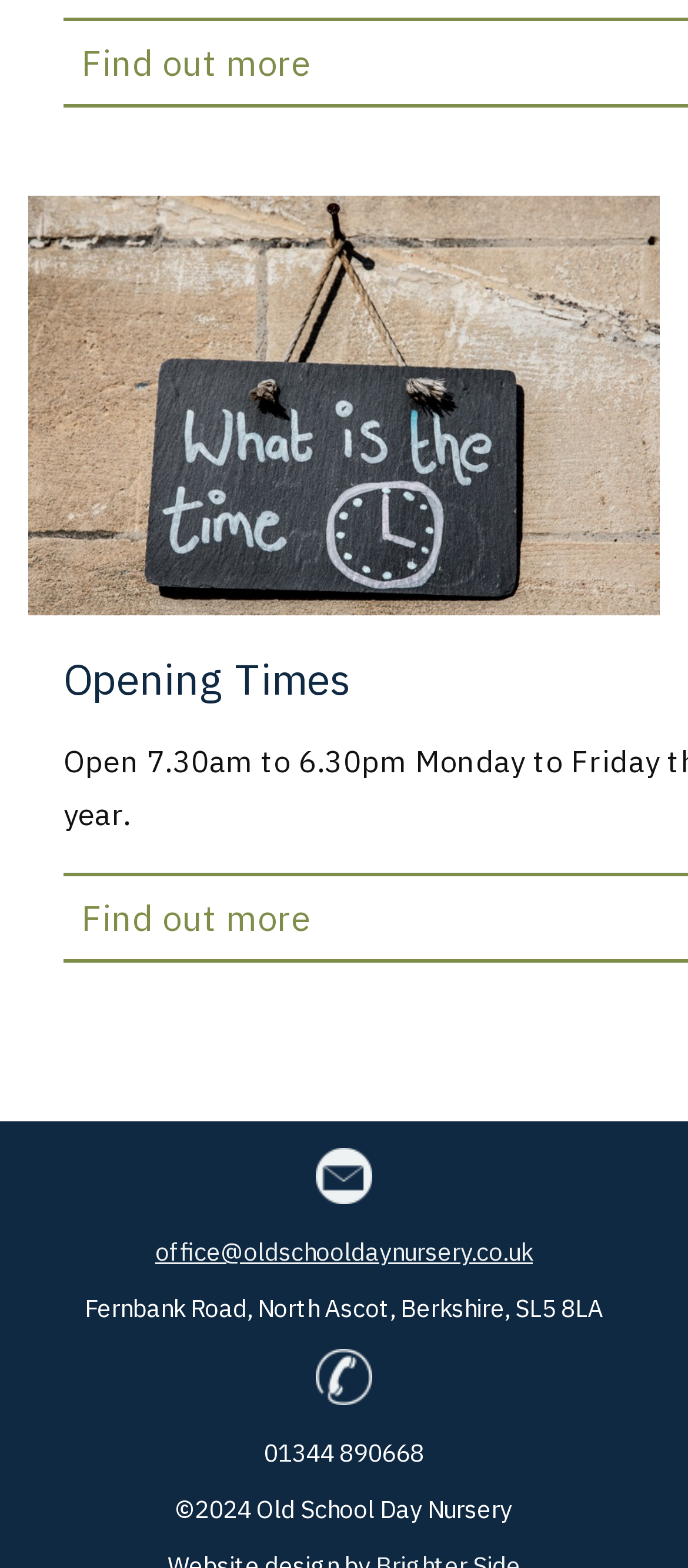Locate the bounding box of the UI element described by: "alt="email14322"" in the given webpage screenshot.

[0.459, 0.752, 0.541, 0.773]